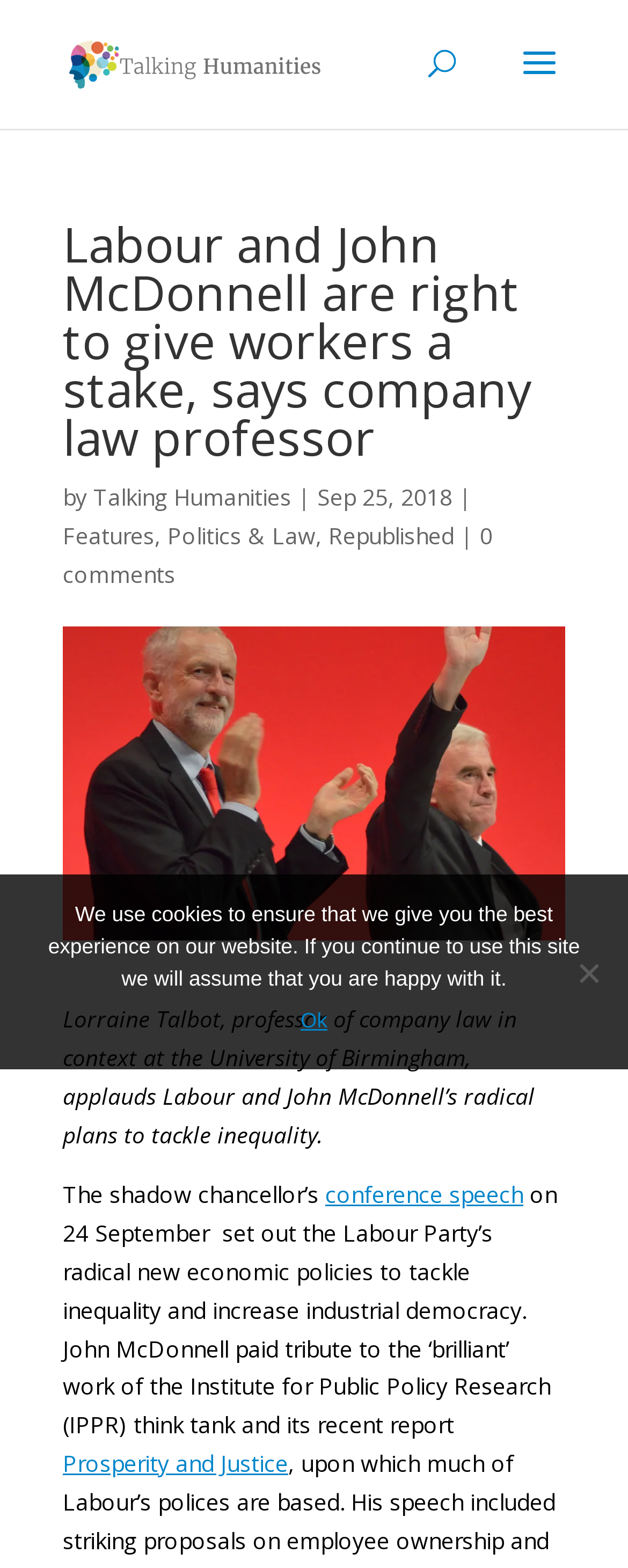Provide a short answer using a single word or phrase for the following question: 
What is the date of the shadow chancellor’s conference speech?

24 September